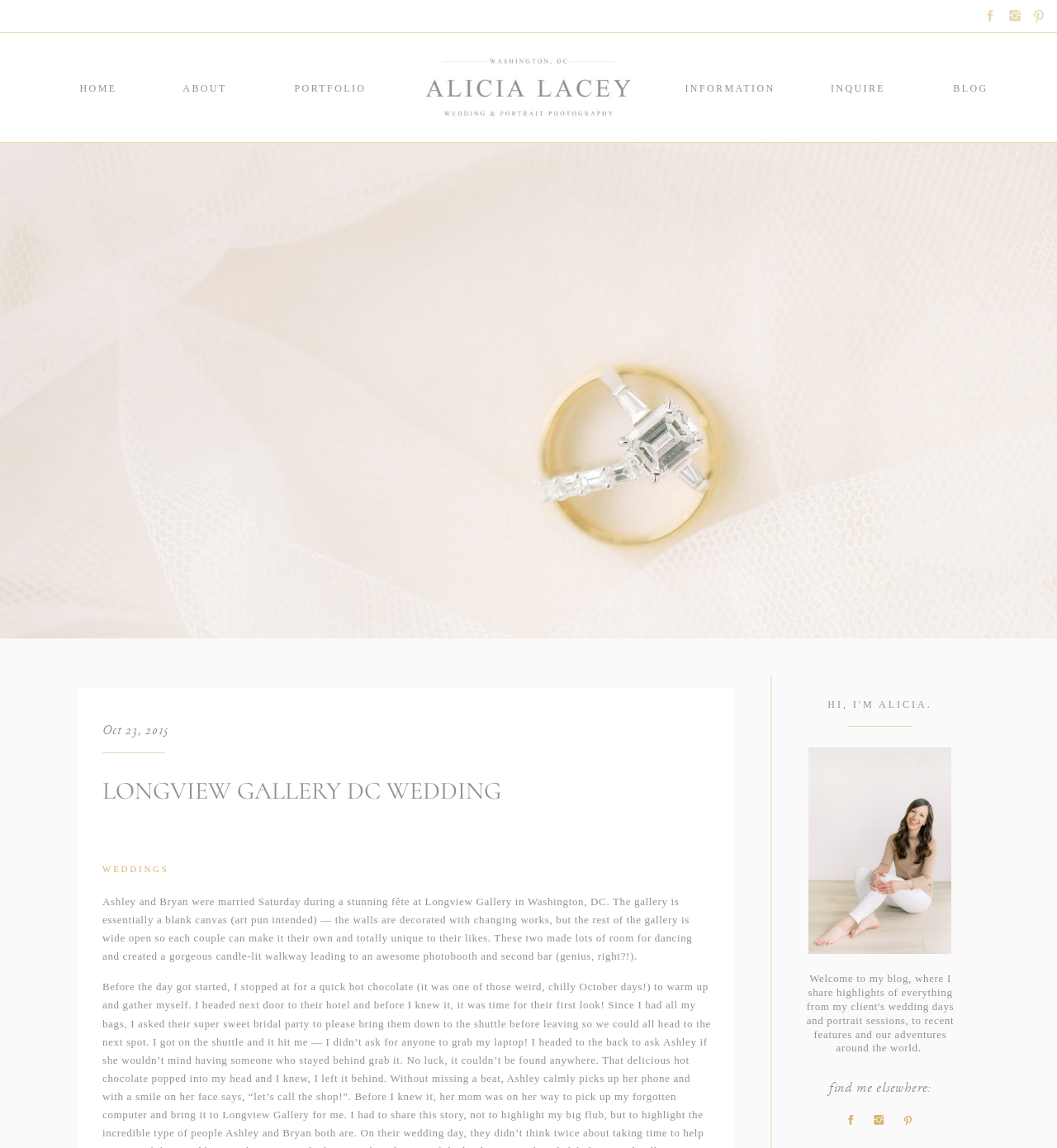Detail the various sections and features present on the webpage.

This webpage appears to be a wedding photography blog, specifically showcasing a romantic fall wedding at the Longview Gallery in Washington, DC. At the top of the page, there is a navigation menu with links to "HOME", "ABOUT", "PORTFOLIO", "INFORMATION", "BLOG", and "INQUIRE", all aligned horizontally.

Below the navigation menu, there are three small images aligned horizontally, likely social media icons. Further down, there is a large header that reads "LONGVIEW GALLERY DC WEDDING" in a prominent font.

The main content of the page is a blog post about the wedding, with a heading that reads "Oct 23, 2015". The post describes the wedding of Ashley and Bryan, which took place at the Longview Gallery in Washington, DC. The text explains that the gallery is a blank canvas that allows couples to customize their wedding to their liking. The post also mentions the couple's creative decisions, such as creating a candle-lit walkway leading to a photobooth and second bar.

To the right of the blog post, there are several small images, likely thumbnails of other wedding photos. At the bottom of the page, there is a section with a heading that reads "find me elsewhere:", and below it, there are three small images, likely social media icons.

On the left side of the page, there is a sidebar with a heading that reads "WEDDINGS", and below it, there is a link to "WEDDINGS". Above the sidebar, there is a heading that reads "HI, I'M ALICIA.", likely the photographer's introduction.